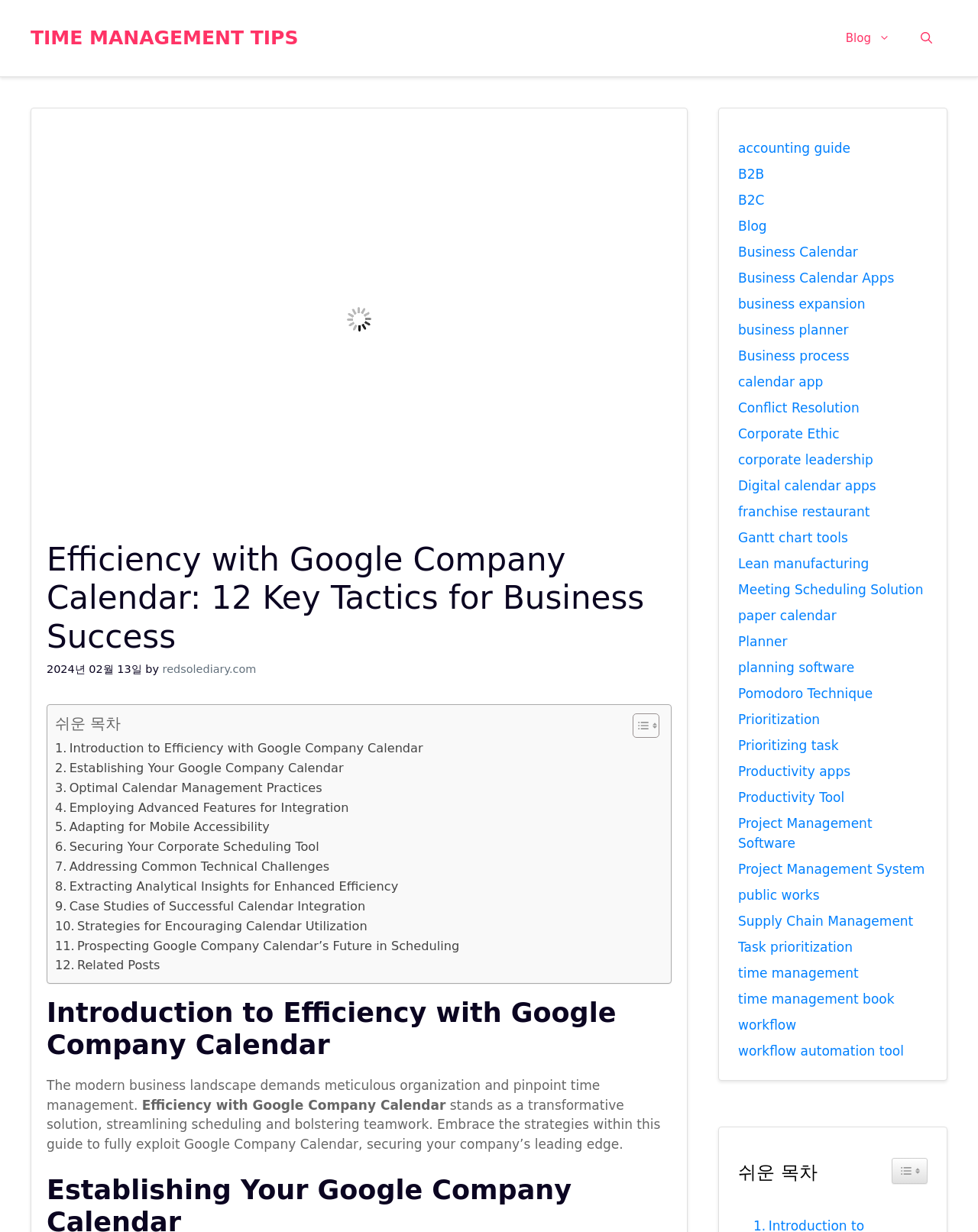Point out the bounding box coordinates of the section to click in order to follow this instruction: "Check the 'Related Posts' section".

[0.056, 0.776, 0.164, 0.792]